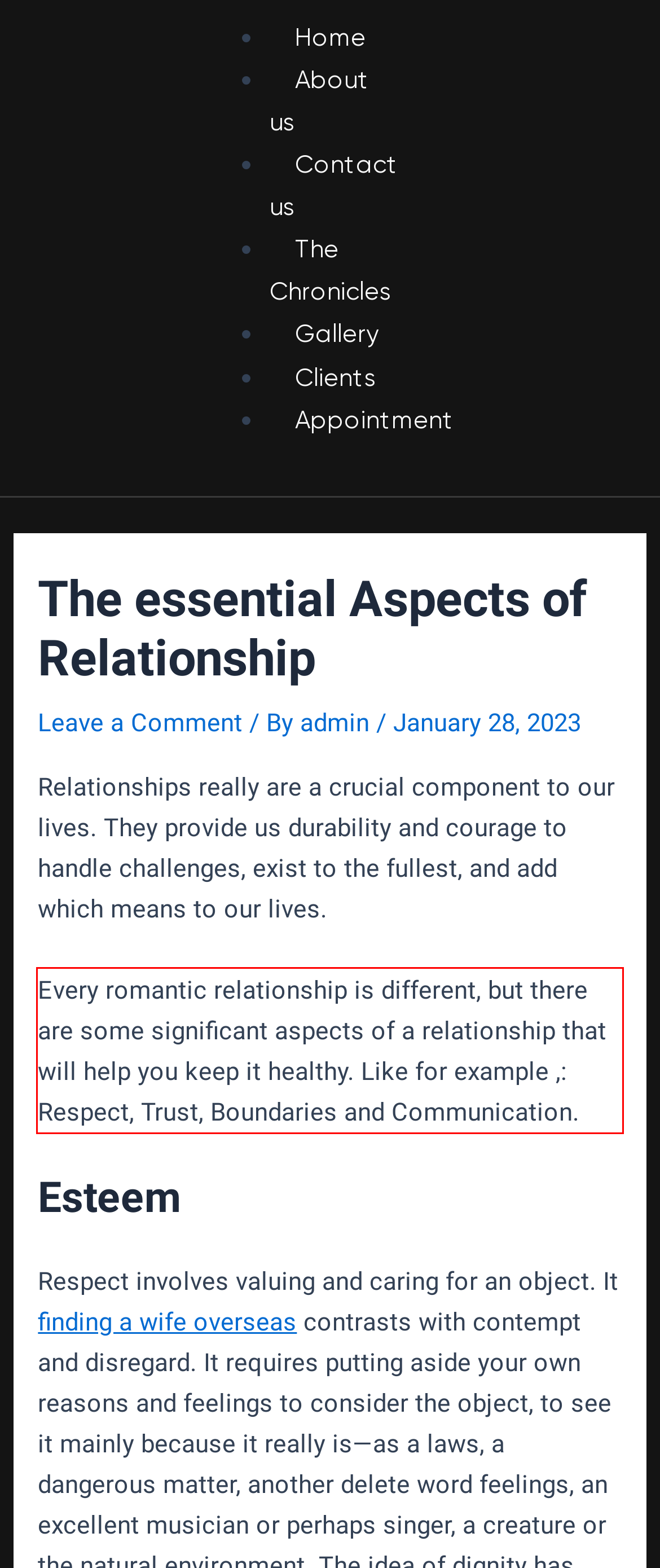You are presented with a screenshot containing a red rectangle. Extract the text found inside this red bounding box.

Every romantic relationship is different, but there are some significant aspects of a relationship that will help you keep it healthy. Like for example ,: Respect, Trust, Boundaries and Communication.